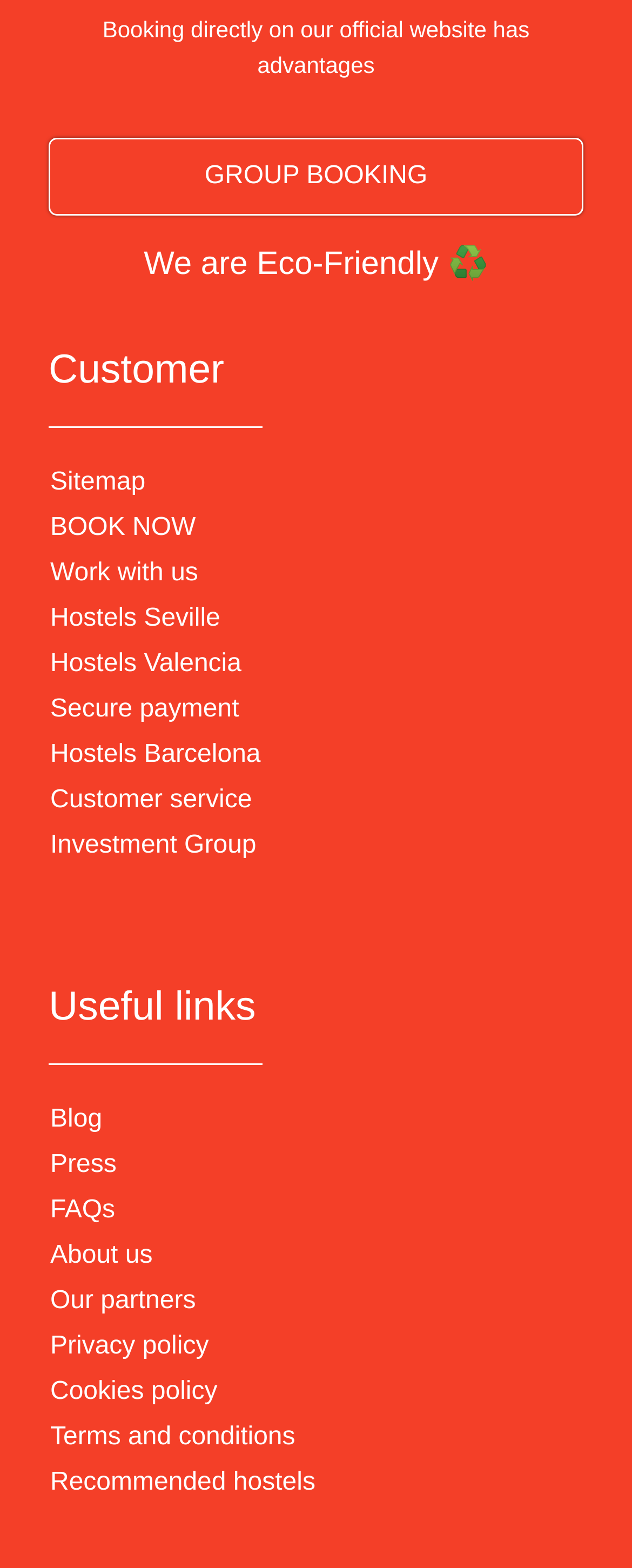Provide the bounding box coordinates of the HTML element described as: "Best IVF Clinic in India". The bounding box coordinates should be four float numbers between 0 and 1, i.e., [left, top, right, bottom].

None